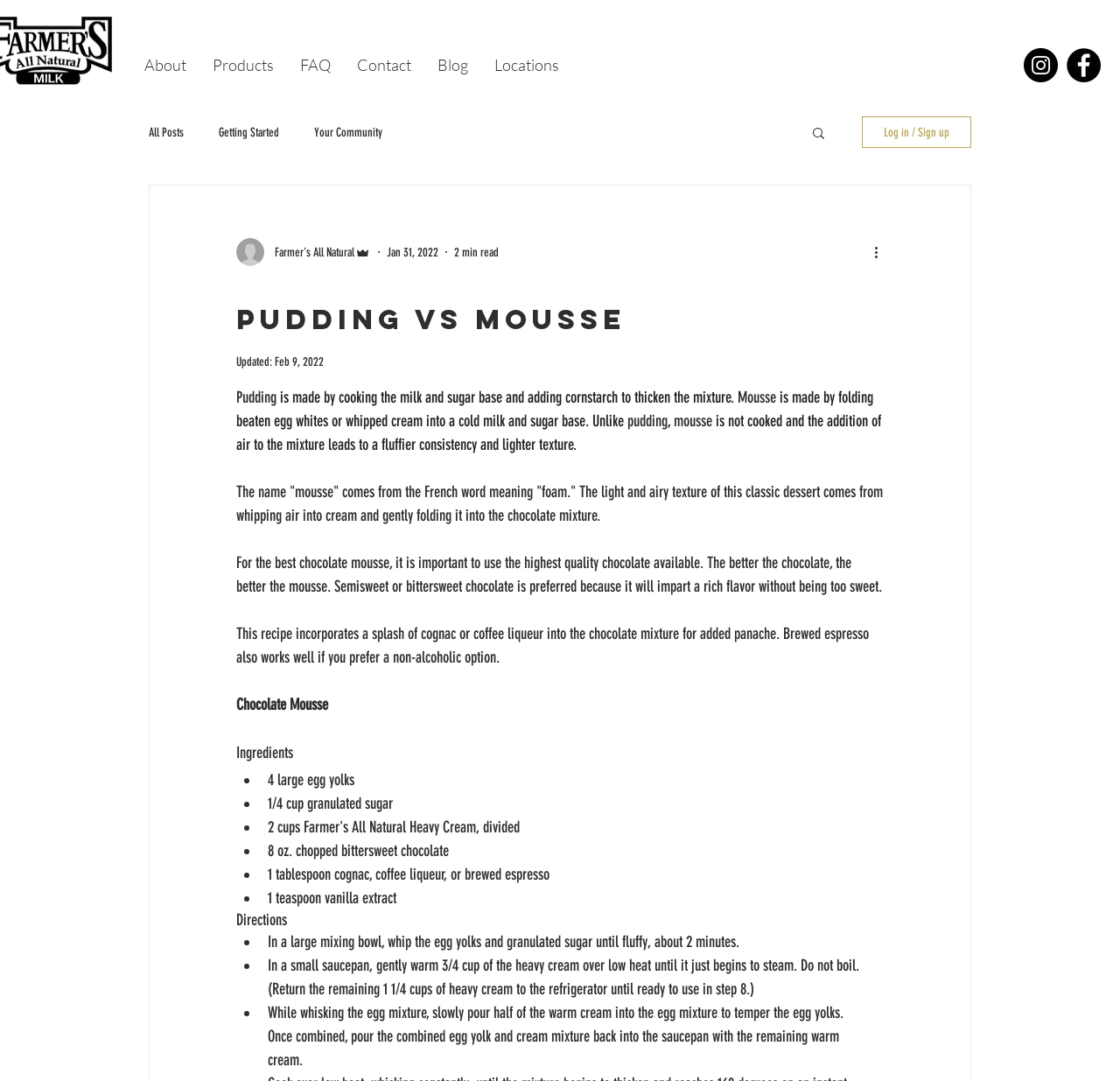Please identify the coordinates of the bounding box that should be clicked to fulfill this instruction: "View Client Portal".

None